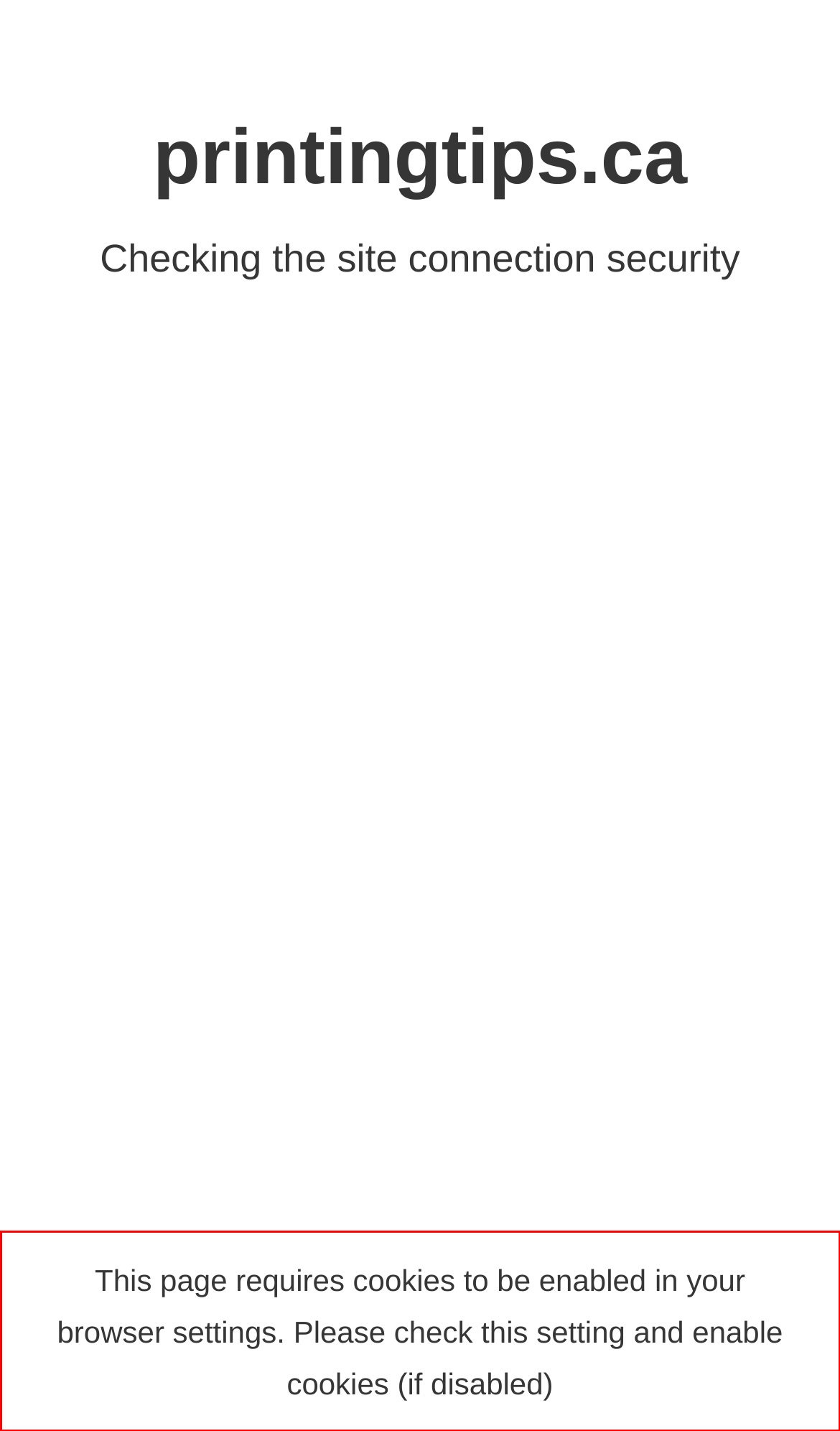Analyze the screenshot of a webpage where a red rectangle is bounding a UI element. Extract and generate the text content within this red bounding box.

This page requires cookies to be enabled in your browser settings. Please check this setting and enable cookies (if disabled)